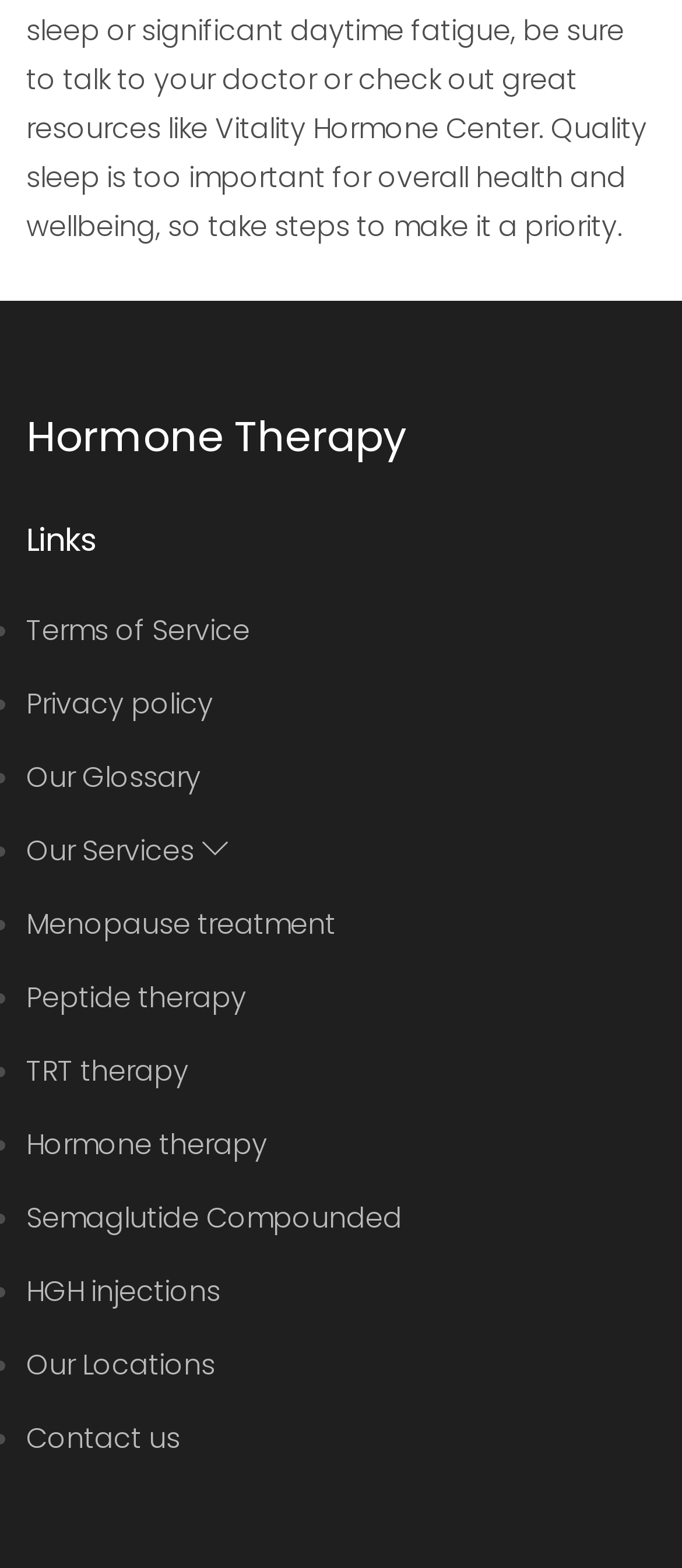Refer to the element description Our Services and identify the corresponding bounding box in the screenshot. Format the coordinates as (top-left x, top-left y, bottom-right x, bottom-right y) with values in the range of 0 to 1.

[0.038, 0.529, 0.336, 0.555]